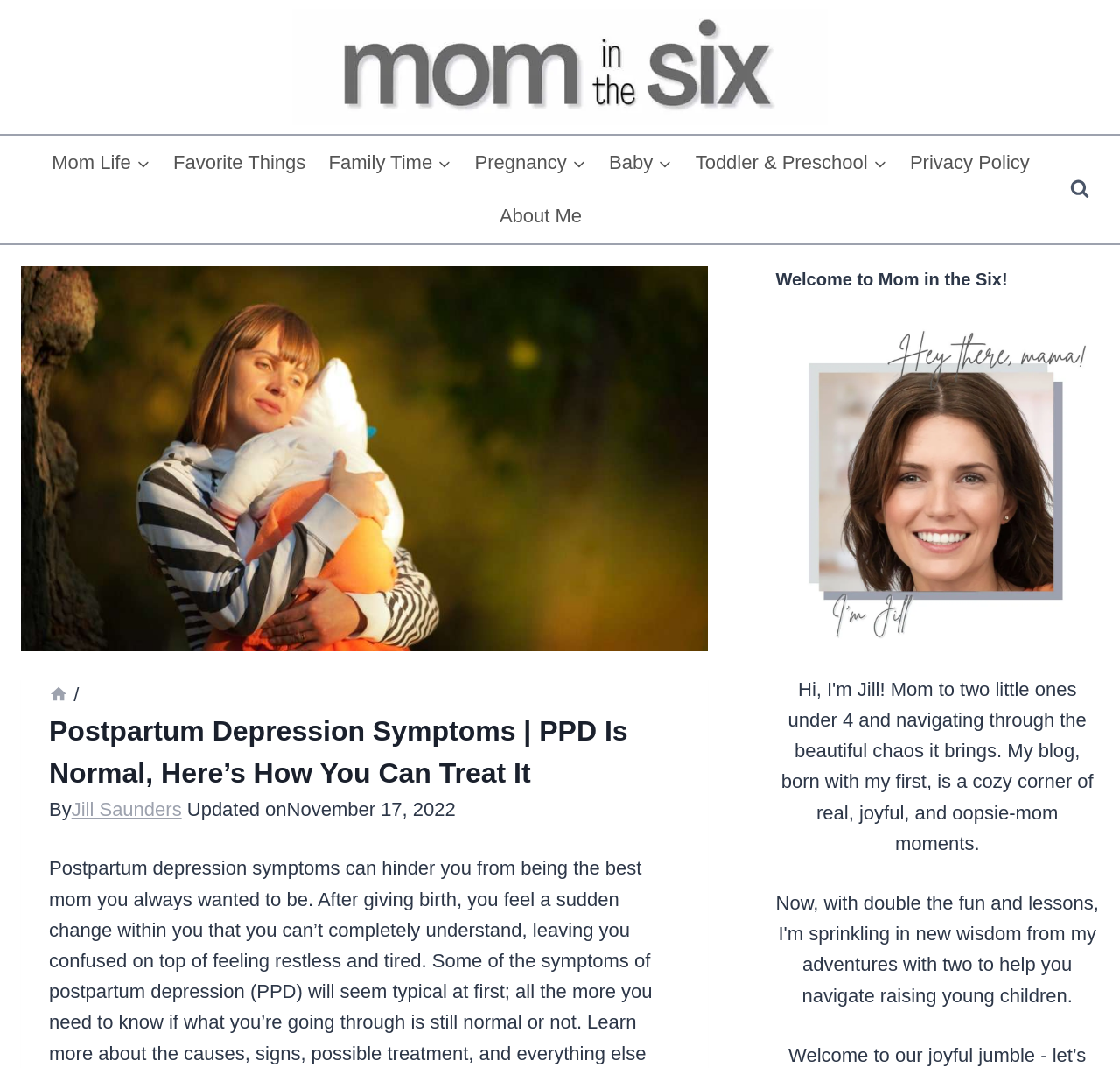Determine the main text heading of the webpage and provide its content.

Postpartum Depression Symptoms | PPD Is Normal, Here’s How You Can Treat It